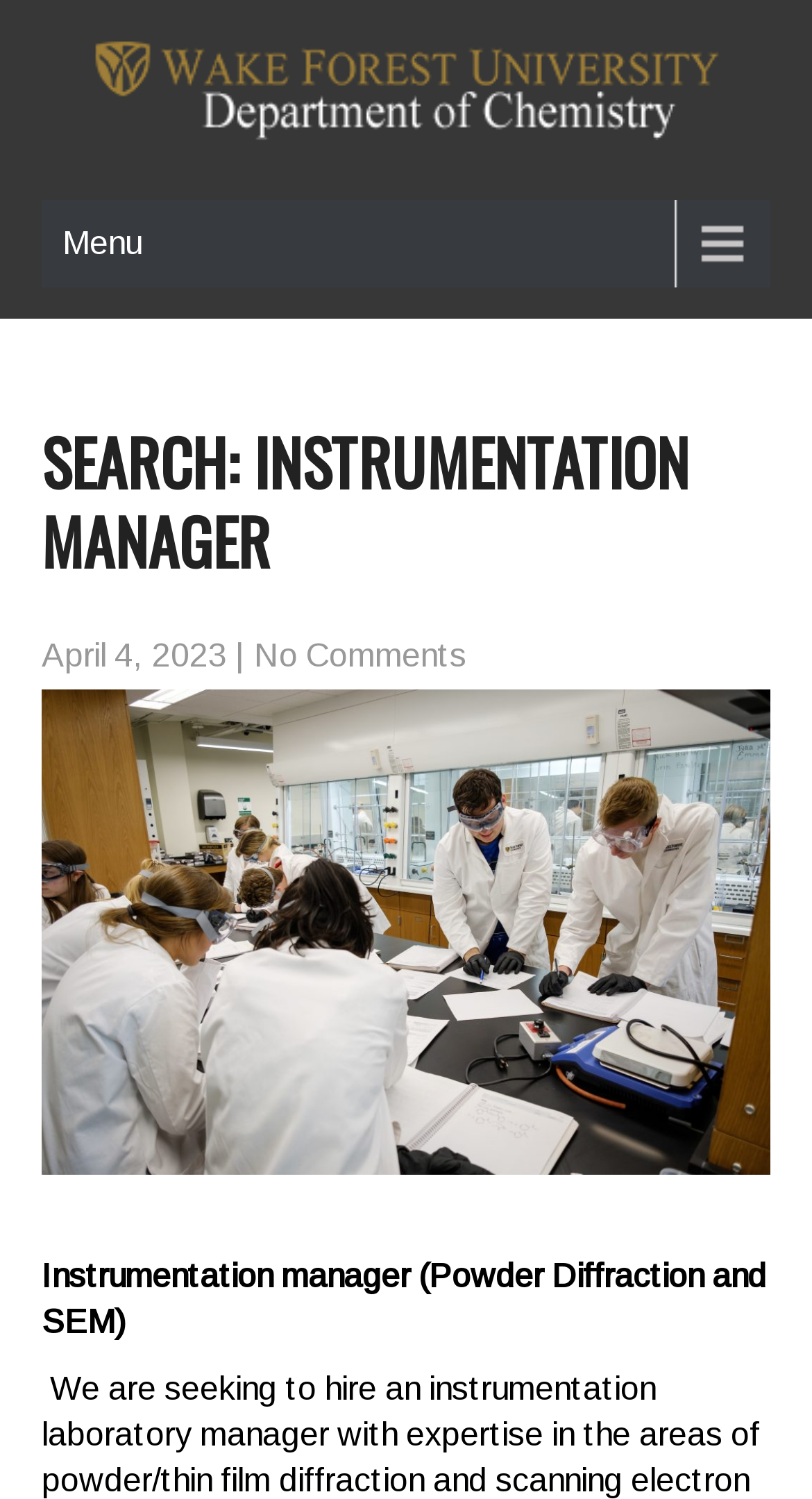Provide a thorough description of the webpage's content and layout.

The webpage is about a job posting for an Instrumentation Manager position in the Department of Chemistry. At the top left of the page, there is a header logo image. To the right of the logo, there is a "Menu" link. Below the logo and menu, there is a header section with a prominent heading that reads "SEARCH: INSTRUMENTATION MANAGER". 

Below the header, there is a section with a date "April 4, 2023" on the left, followed by a vertical bar, and then a "No Comments" link on the right. 

Underneath this section, there is a large image that takes up most of the width of the page, depicting Wake Forest students creating plexiglas in a test tube. 

At the bottom of the page, there is a paragraph of text that describes the job position, specifically an Instrumentation manager role for Powder Diffraction and SEM.